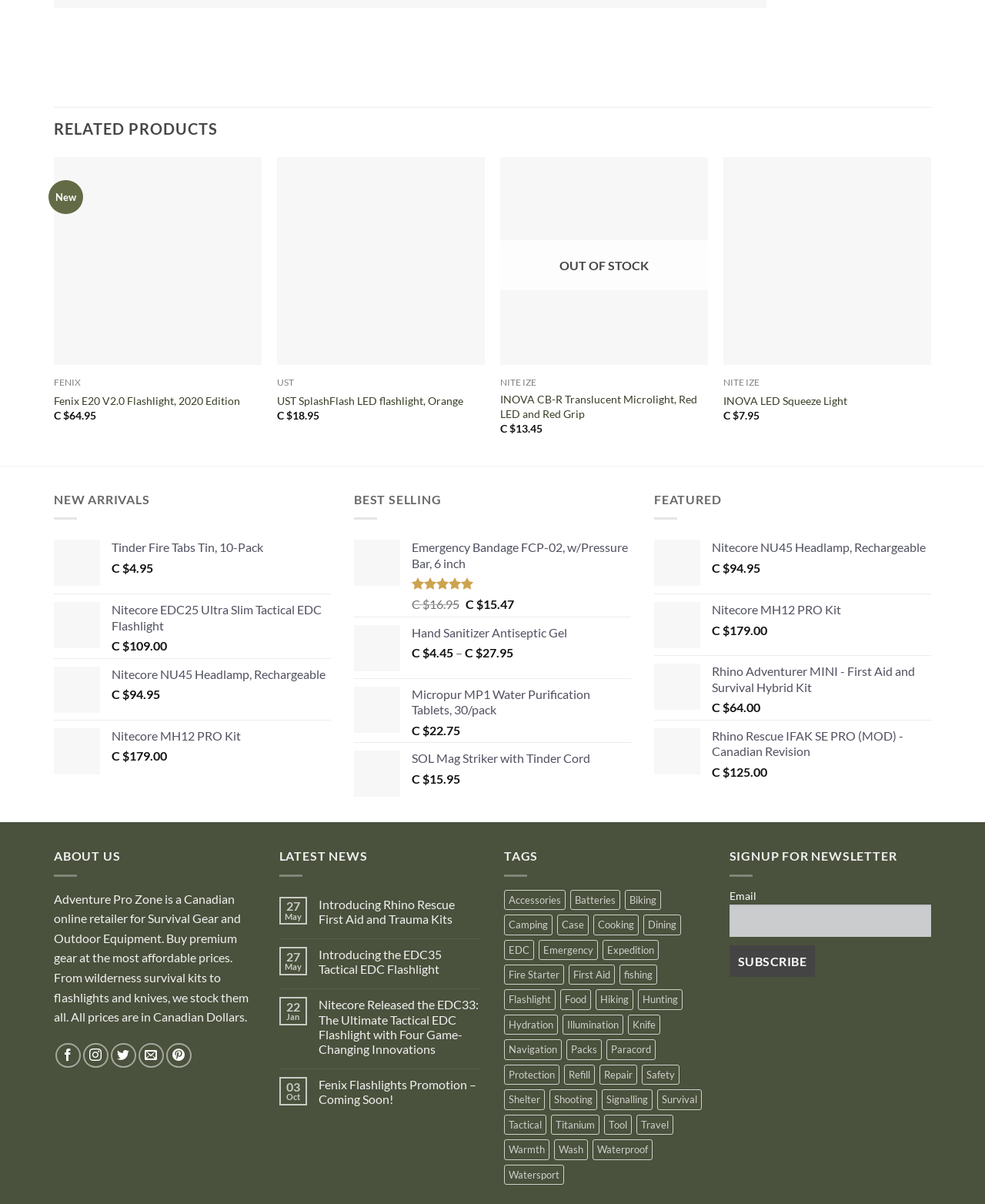Please locate the UI element described by "Add to Wishlist" and provide its bounding box coordinates.

[0.448, 0.161, 0.481, 0.18]